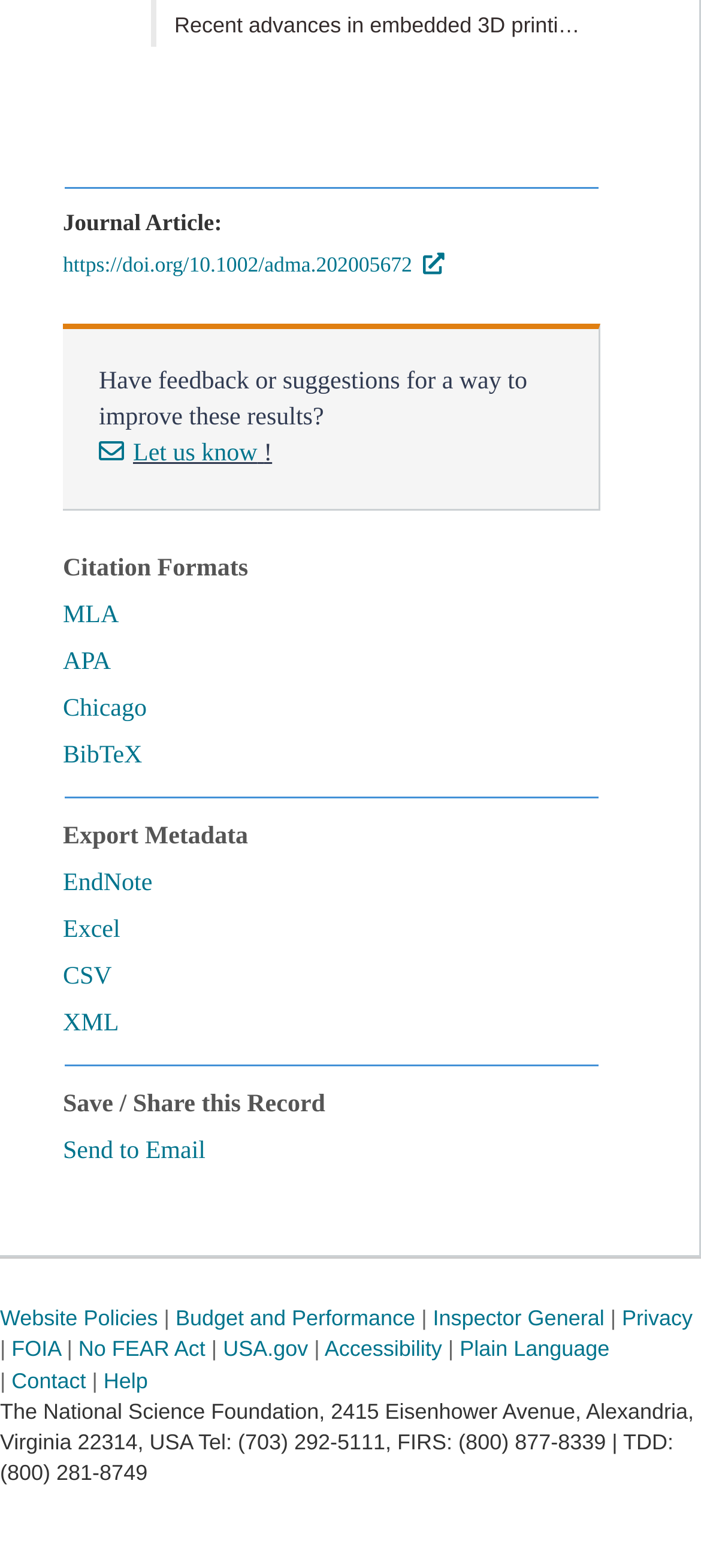Please provide a comprehensive response to the question based on the details in the image: What is the purpose of the 'Export Metadata' section?

The webpage has a static text 'Export Metadata' followed by links for EndNote, Excel, CSV, and XML, indicating that this section is for exporting metadata in various formats.